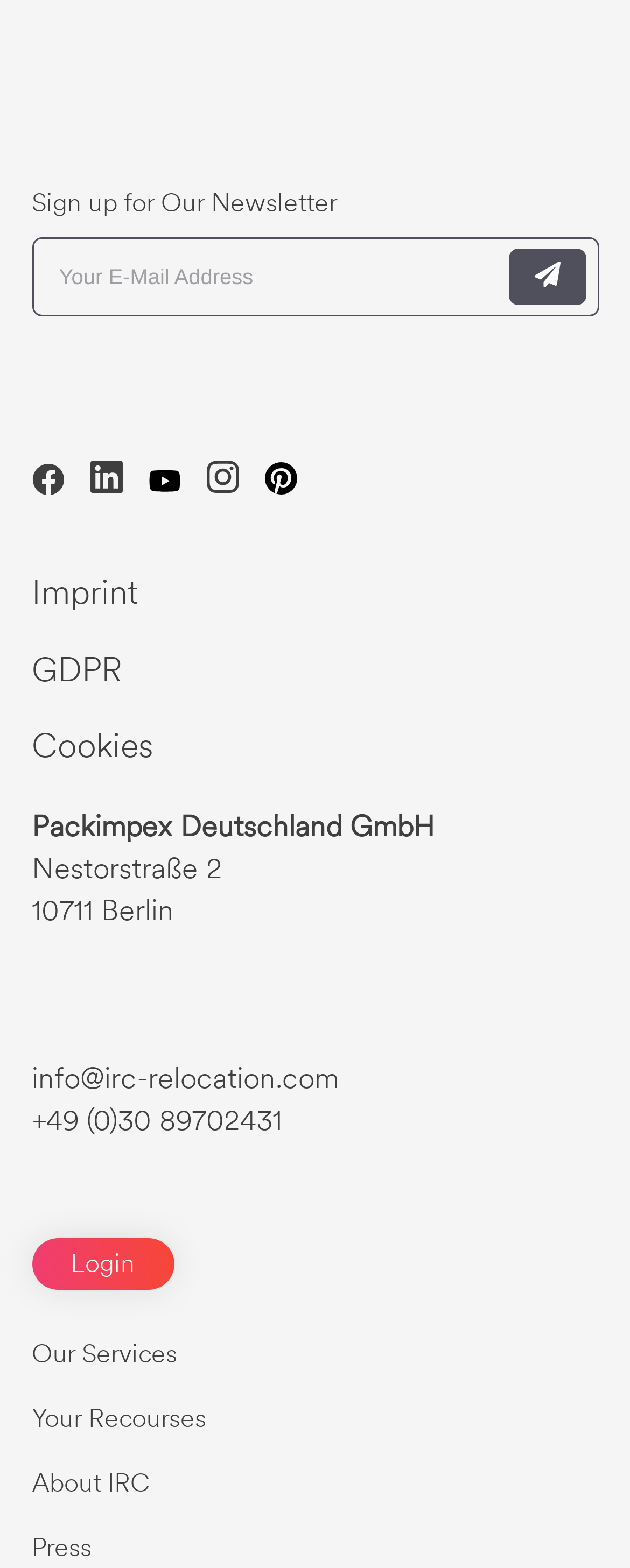What is the phone number of Packimpex Deutschland GmbH?
Based on the image, answer the question in a detailed manner.

The phone number is mentioned in the link element, which is located in the group element containing the company's address and other contact information, indicating that the phone number is +49 (0)30 89702431.